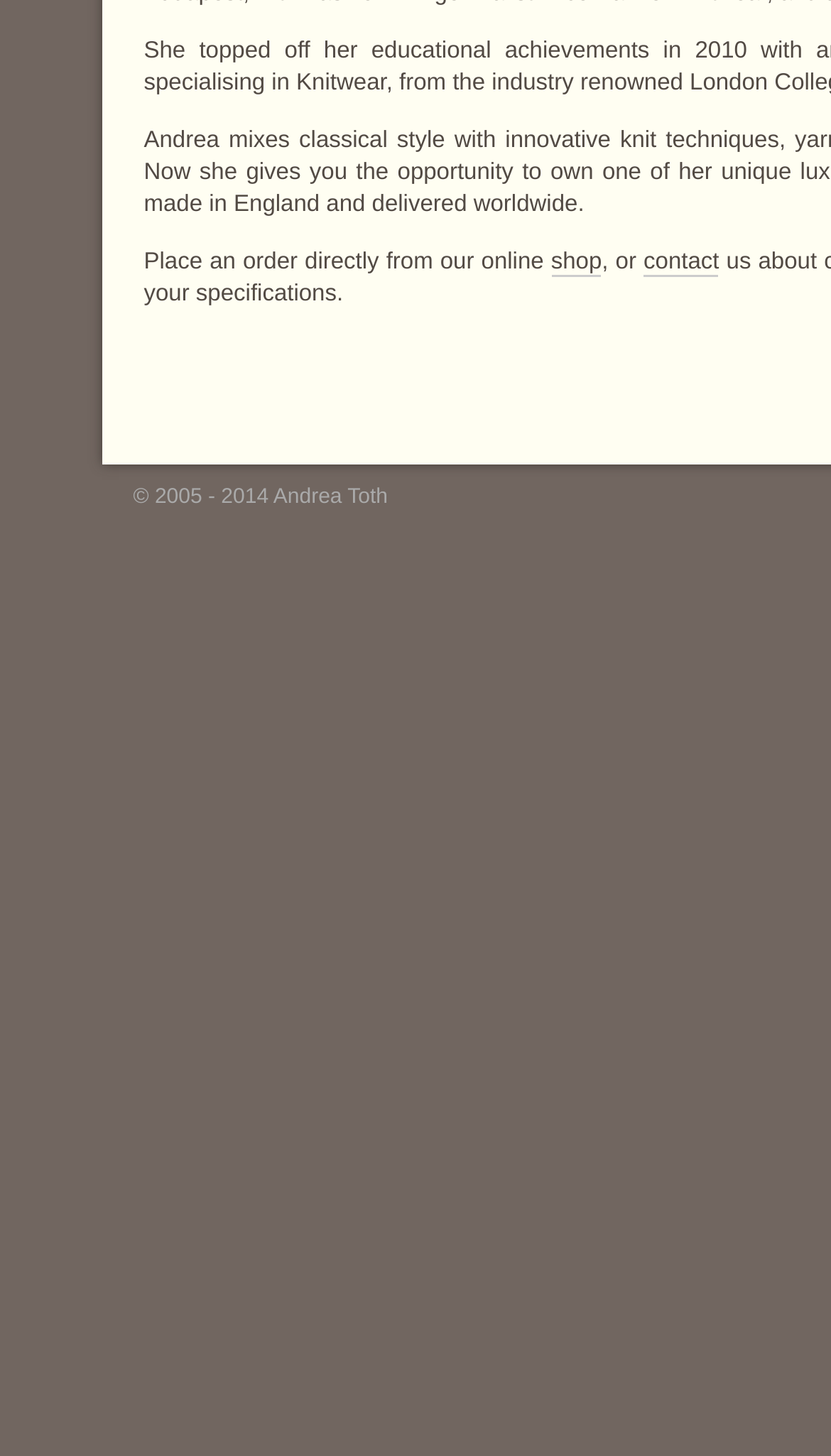Locate the UI element that matches the description contact in the webpage screenshot. Return the bounding box coordinates in the format (top-left x, top-left y, bottom-right x, bottom-right y), with values ranging from 0 to 1.

[0.774, 0.171, 0.865, 0.19]